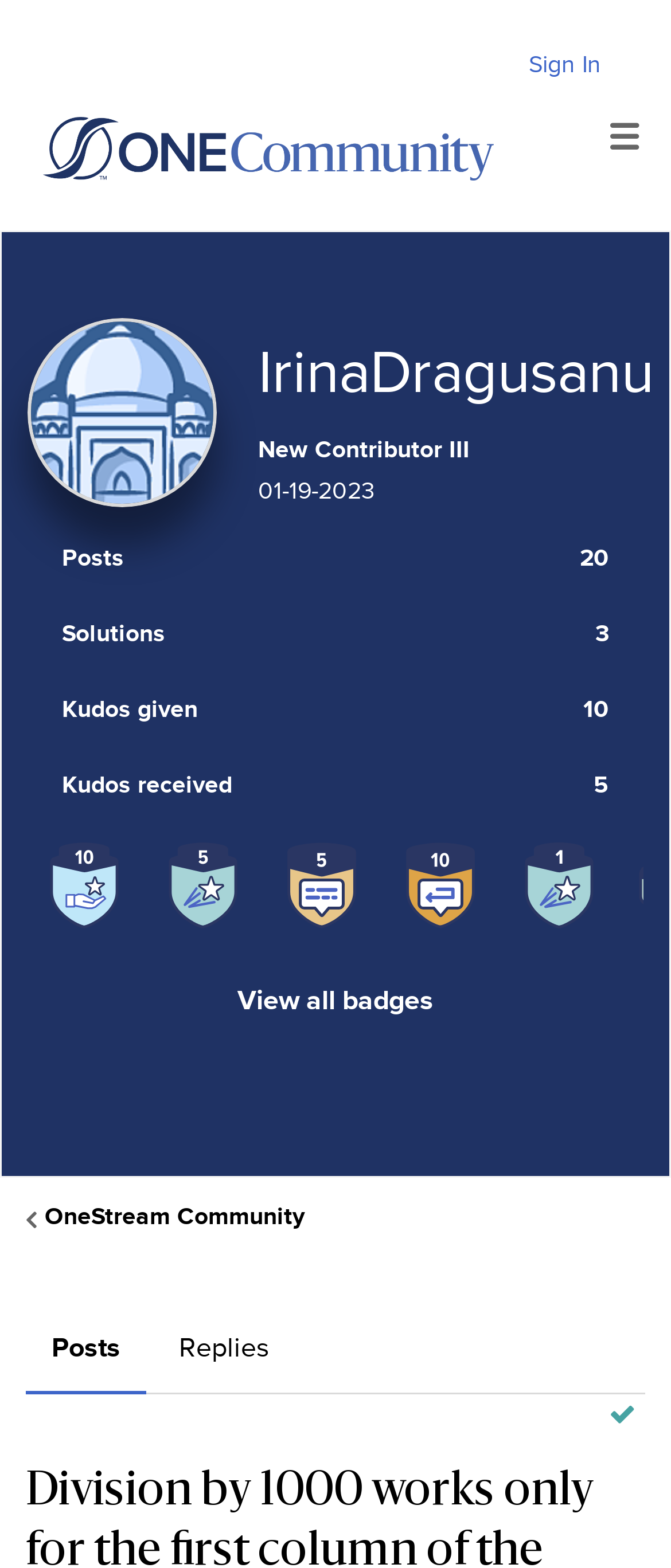Identify the bounding box coordinates for the region of the element that should be clicked to carry out the instruction: "View Redken's YouTube channel". The bounding box coordinates should be four float numbers between 0 and 1, i.e., [left, top, right, bottom].

None